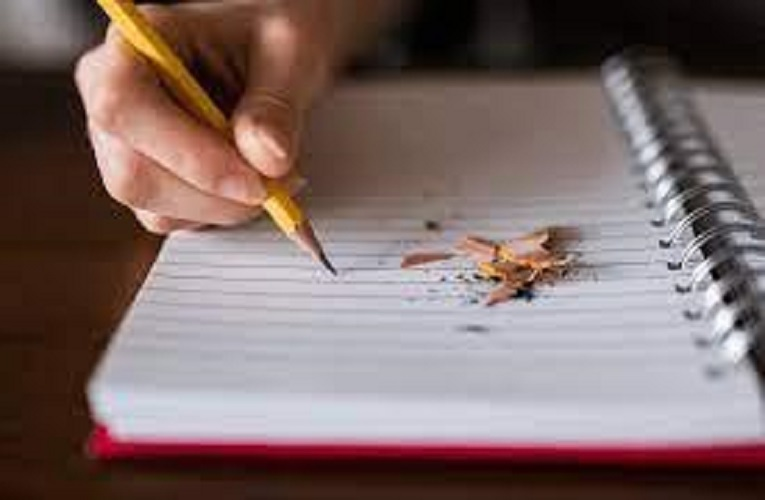Provide a one-word or short-phrase answer to the question:
What is the topic of the accompanying article?

Correctly using commonly misspelled words